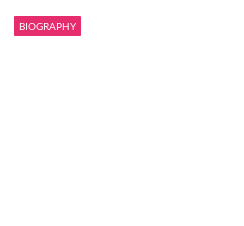What type of information does the 'BIOGRAPHY' button guide users to?
Please use the image to provide a one-word or short phrase answer.

Biographical information